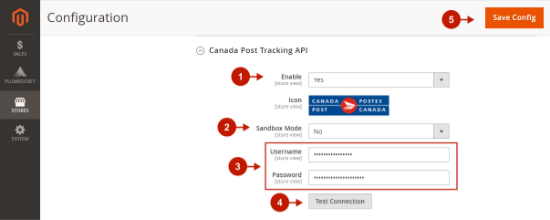Explain in detail what you see in the image.

The image showcases a configuration screen for integrating the Canada Post Tracking API within a Magento 2 store. At the top, a header titled "Configuration" indicates the settings form. Below, the section is dedicated to the Canada Post Tracking API, with clear labels and selection options. 

Key elements include:

1. An "Enable" option set to "Yes," indicating that the Canada Post tracking functionality is active.
2. The "Sandbox Mode" dropdown, which is currently set to "No," ensuring this is a live environment.
3. Input fields labeled "Username" and "Password," suggesting that credentials are required for accessing the API.
4. A prominent "Test Connection" button for verifying the API connection, featured alongside a "Save Config" button highlighted in orange, underscoring its importance for applying the configurations.

The layout is user-friendly, utilizing icons and numbered steps to guide users through the configuration process effectively.